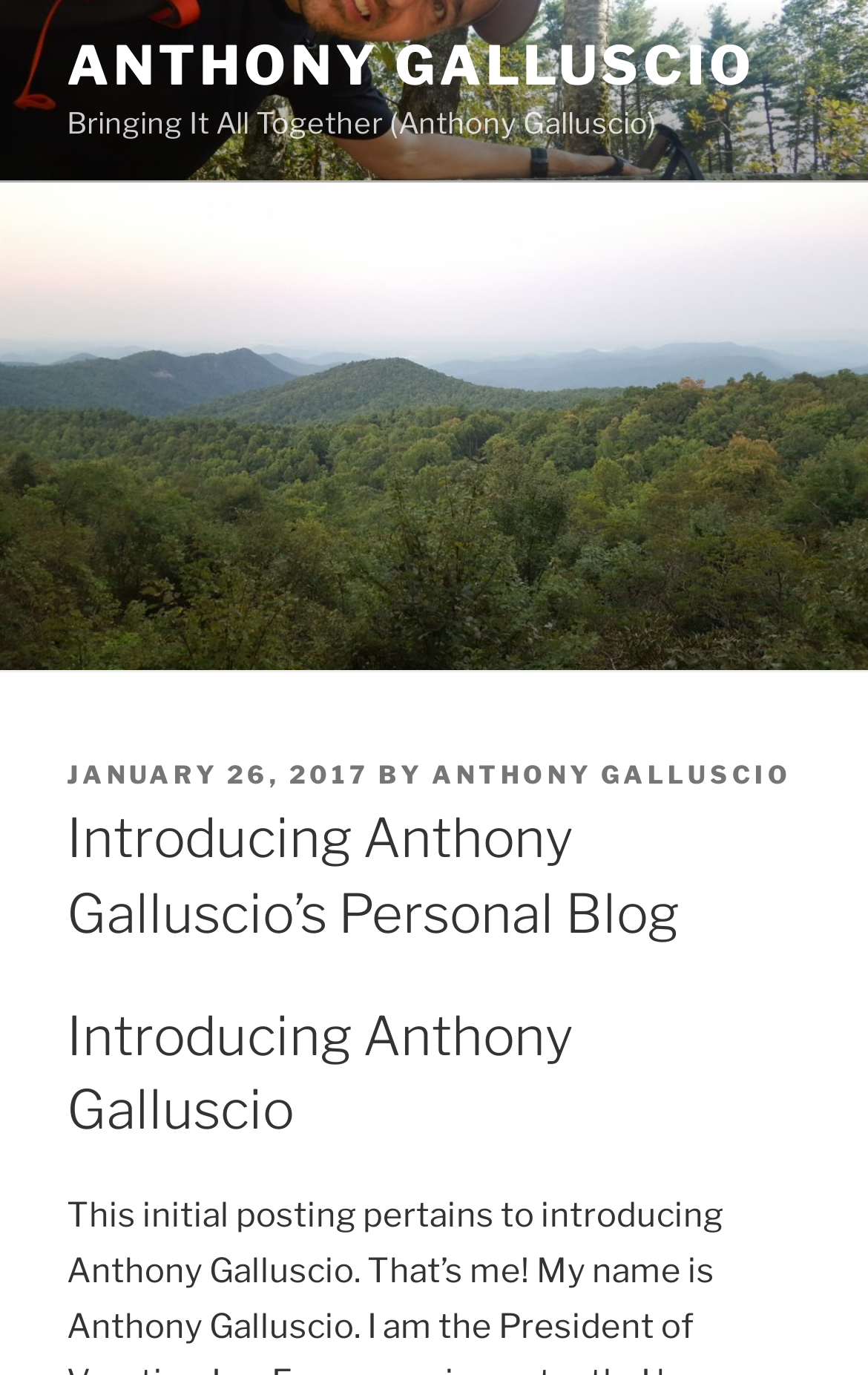Offer a thorough description of the webpage.

The webpage is a personal blog introducing Anthony Galluscio. At the top, there is a large image spanning the entire width of the page, with a caption "Anthony Galluscio". Below the image, there is a link "ANTHONY GALLUSCIO" and a static text "Bringing It All Together (Anthony Galluscio)".

Further down, there is another image, also spanning the entire width of the page, with a caption "Introducing Anthony Galluscio". This image contains several elements, including a header section with the title "Introducing Anthony Galluscio’s Personal Blog". Within this section, there are several sub-elements, including a "POSTED ON" label, a link to the date "JANUARY 26, 2017", a "BY" label, and a link to the author "ANTHONY GALLUSCIO".

Below the header section, there is a heading element with the title "Introducing Anthony Galluscio". Overall, the webpage has a simple layout with a focus on introducing the author and his personal blog.